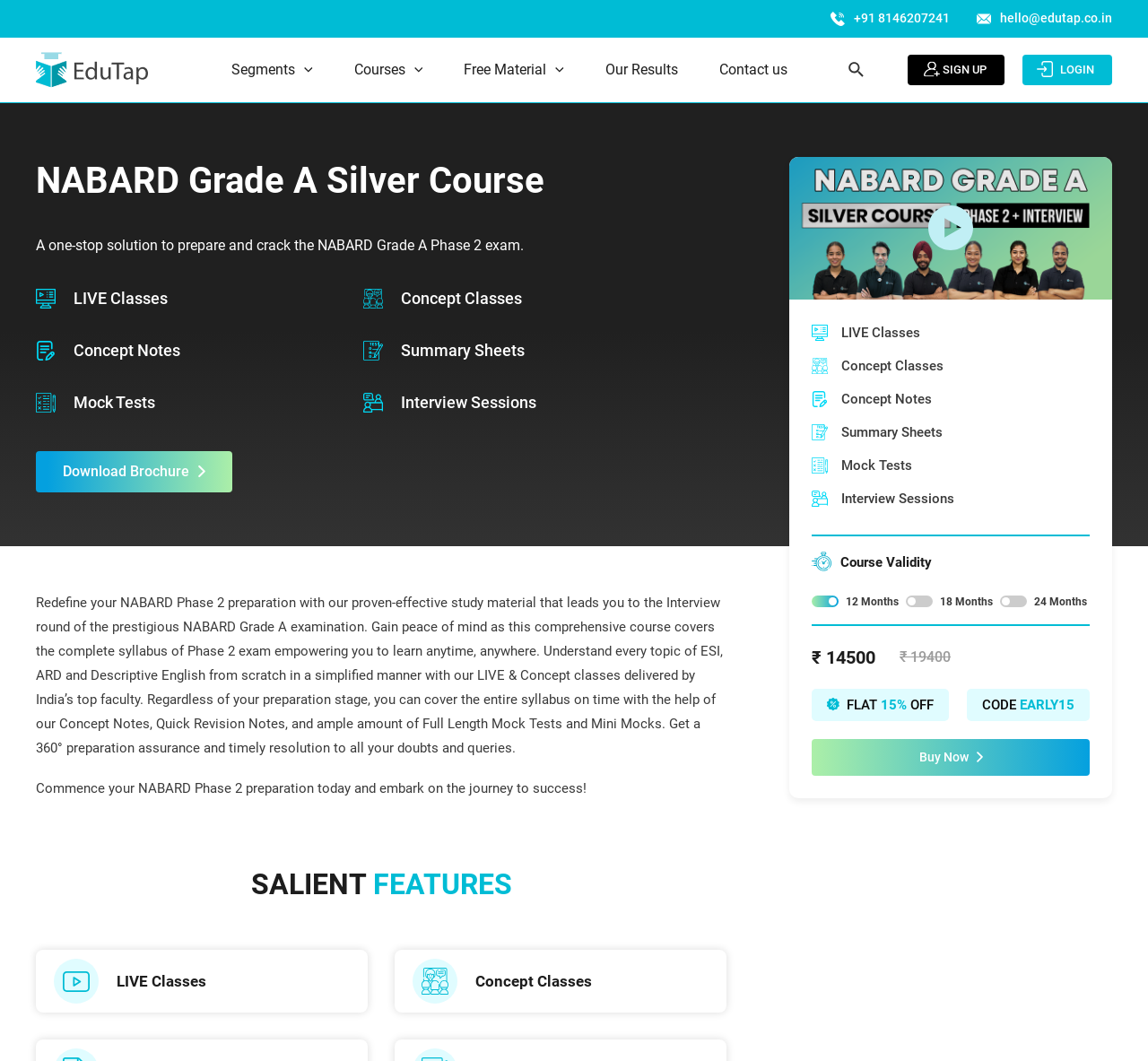Identify the bounding box coordinates for the element you need to click to achieve the following task: "Buy the NABARD Grade A Silver Course". The coordinates must be four float values ranging from 0 to 1, formatted as [left, top, right, bottom].

[0.707, 0.696, 0.949, 0.731]